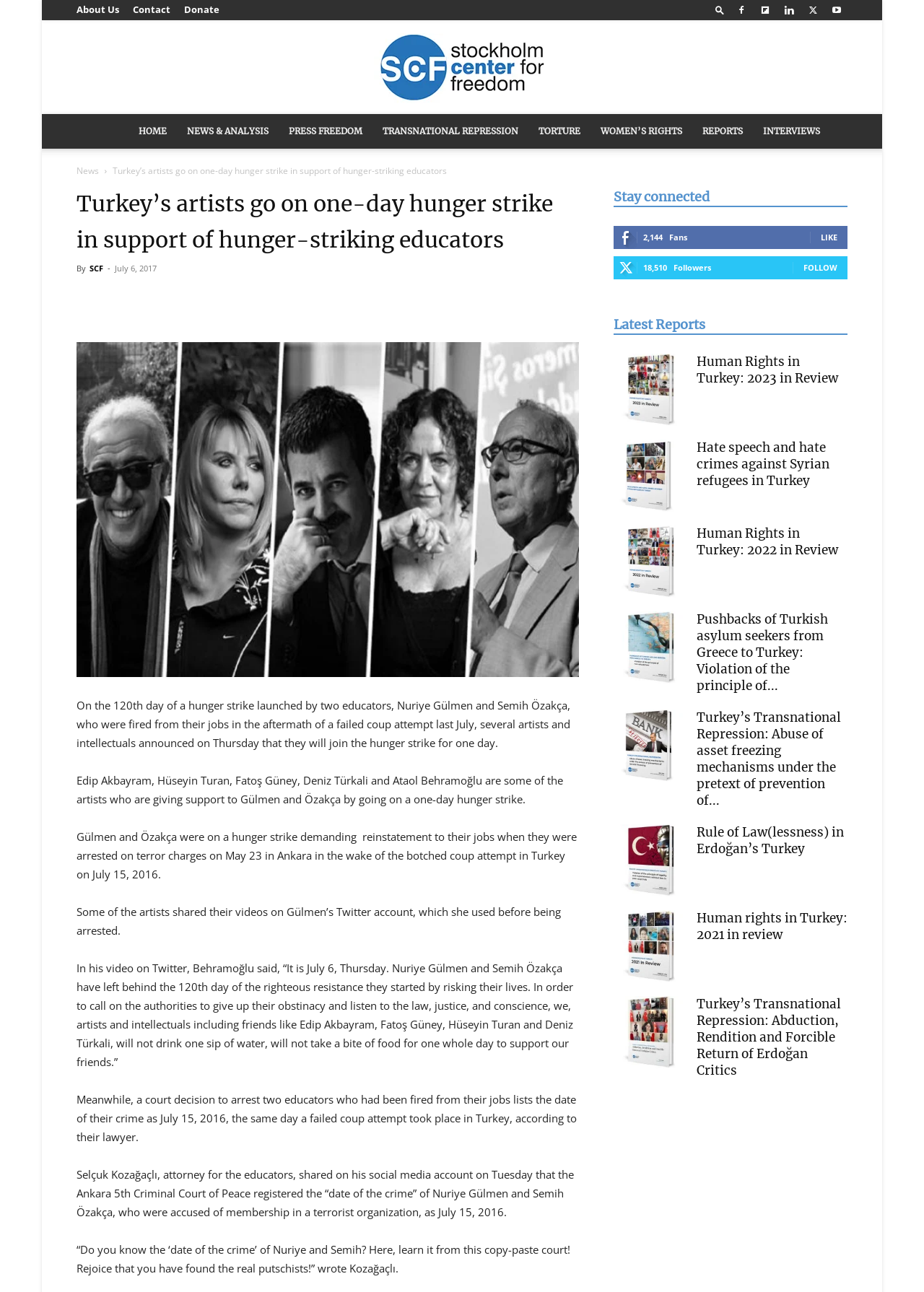Locate the bounding box coordinates of the area you need to click to fulfill this instruction: 'Search for something'. The coordinates must be in the form of four float numbers ranging from 0 to 1: [left, top, right, bottom].

[0.767, 0.003, 0.791, 0.012]